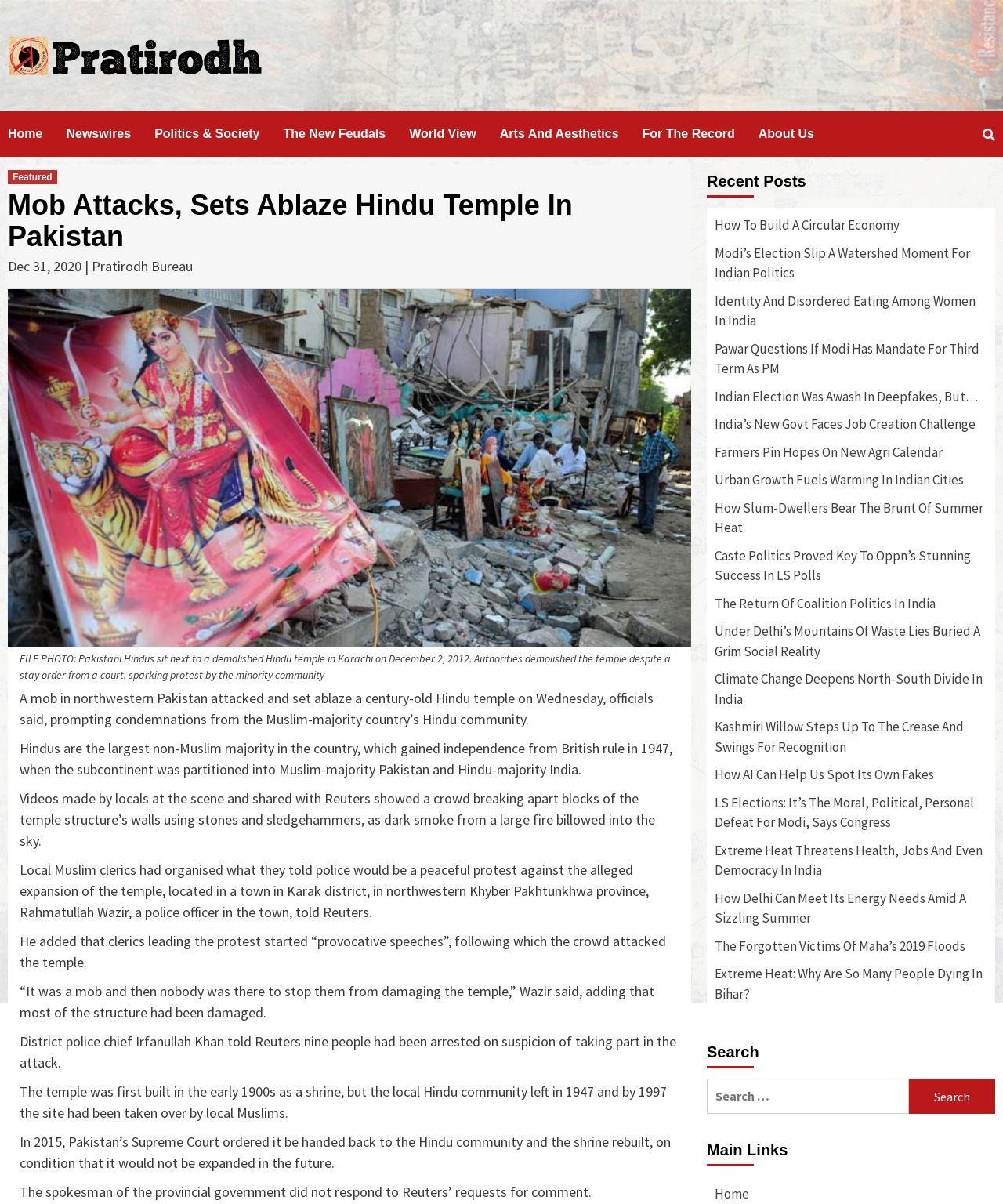Review the image closely and give a comprehensive answer to the question: What is the language of the news website?

The language of the news website appears to be both Hindi and English, as the website has headings and links in both languages, such as 'हिंदी समाचार' and 'Hindi News'.